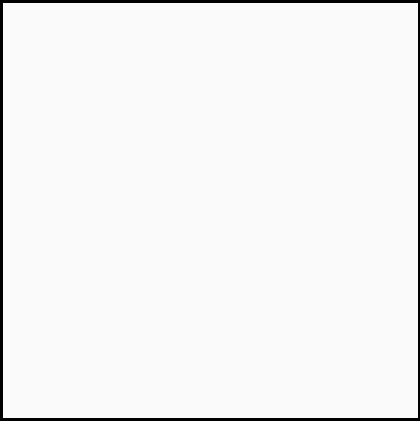Generate a comprehensive caption that describes the image.

The image showcases a blank white canvas, possibly serving as part of a DIY or crafting project. Accompanying this, the text describes the materials used for a project, specifically highlighting the Stamp Runner Dot Adhesive for gluing papers and noting that the papers are sourced from the Doodle Flower Pyramid Paper Pad by Momenta. Additionally, it mentions the inclusion of stickers from the Free To Be Me Collection. This context suggests the image may represent an initial step in a crafting process, where the blank space is prepared for embellishments or design elements, reflecting the author's creative approach to paper crafting without making permanent holes in the Smash Book.